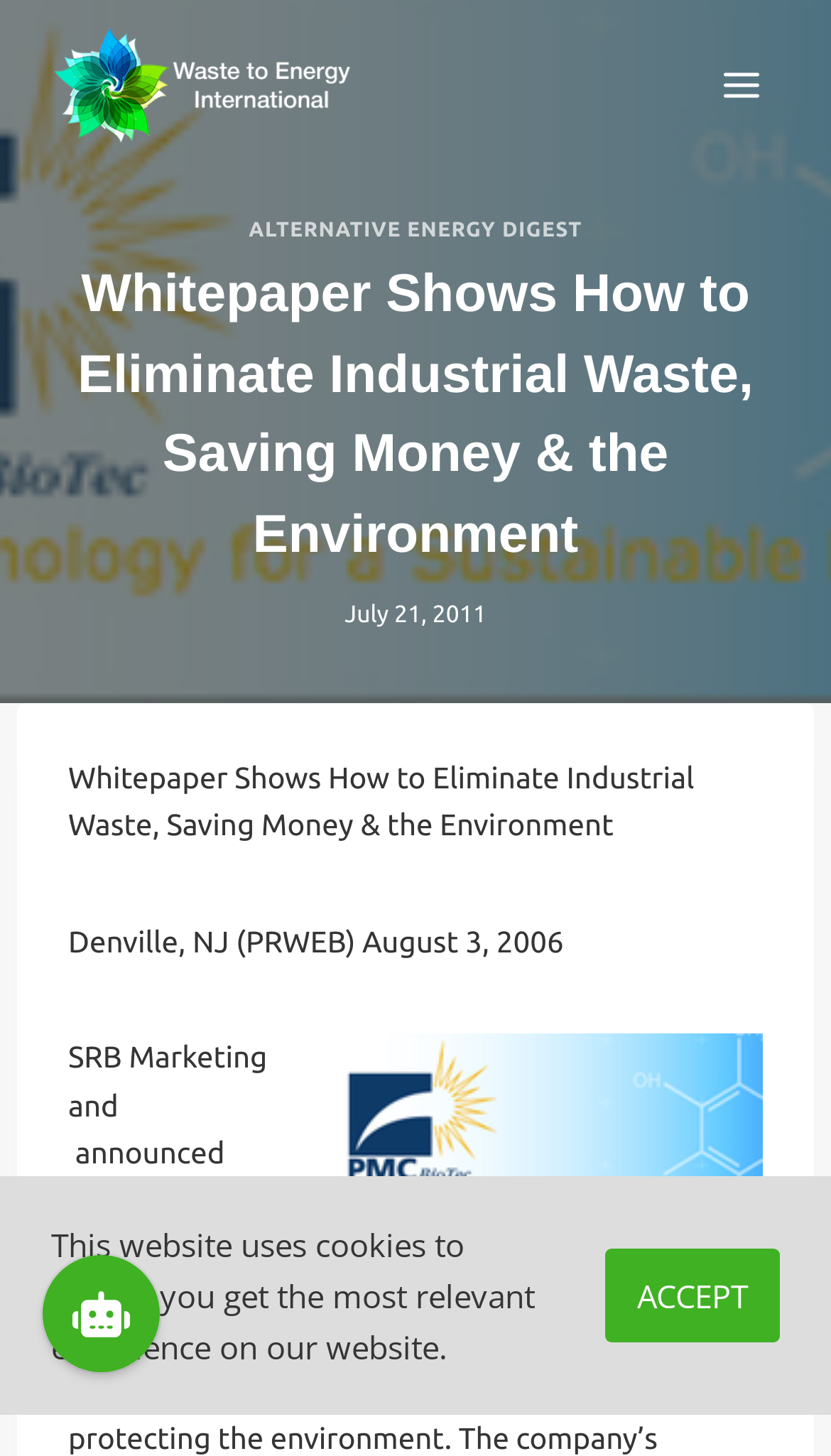When was the whitepaper published?
Based on the visual, give a brief answer using one word or a short phrase.

August 3, 2006